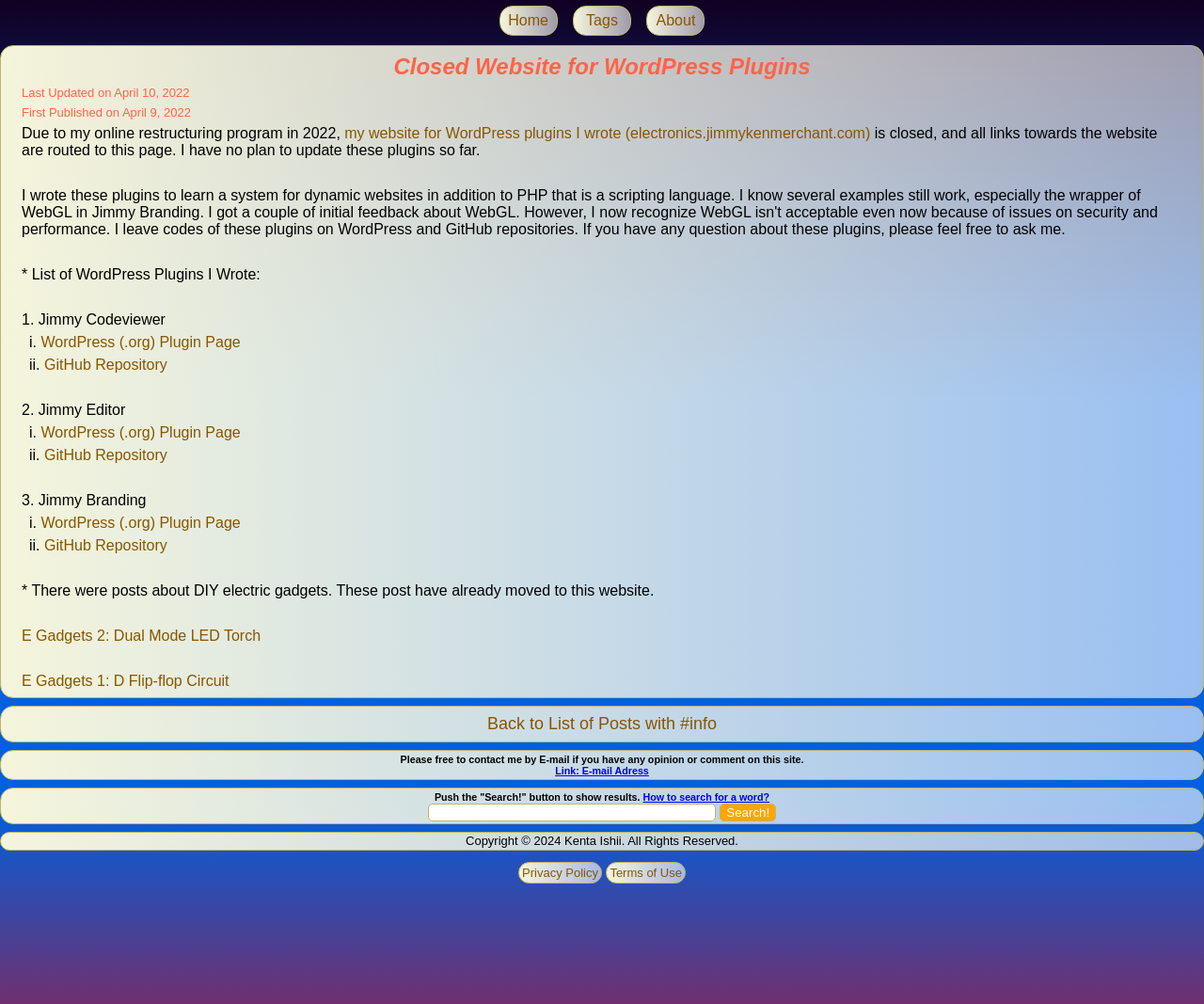Specify the bounding box coordinates of the element's area that should be clicked to execute the given instruction: "Click on the 'Home' link". The coordinates should be four float numbers between 0 and 1, i.e., [left, top, right, bottom].

[0.422, 0.012, 0.455, 0.028]